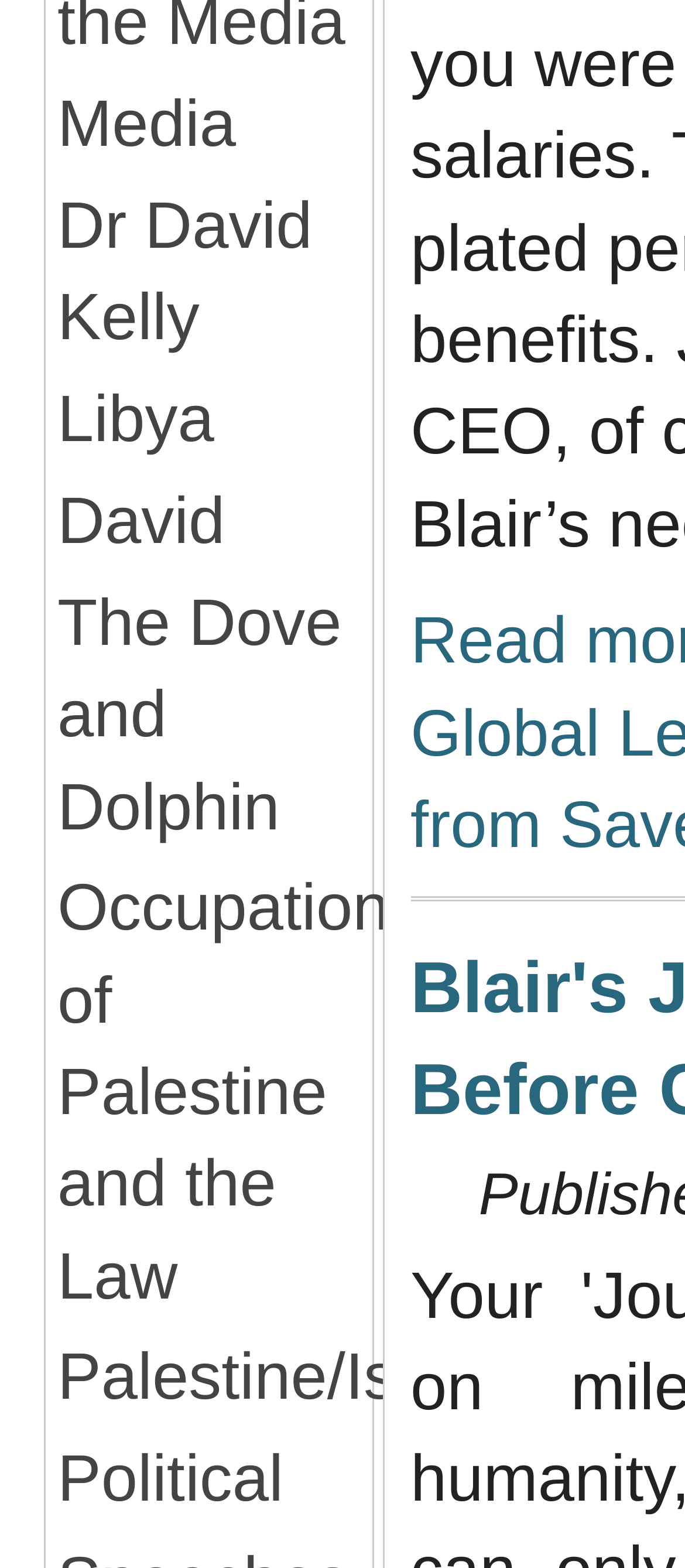Pinpoint the bounding box coordinates of the element that must be clicked to accomplish the following instruction: "Visit Dr David Kelly's page". The coordinates should be in the format of four float numbers between 0 and 1, i.e., [left, top, right, bottom].

[0.065, 0.113, 0.543, 0.233]